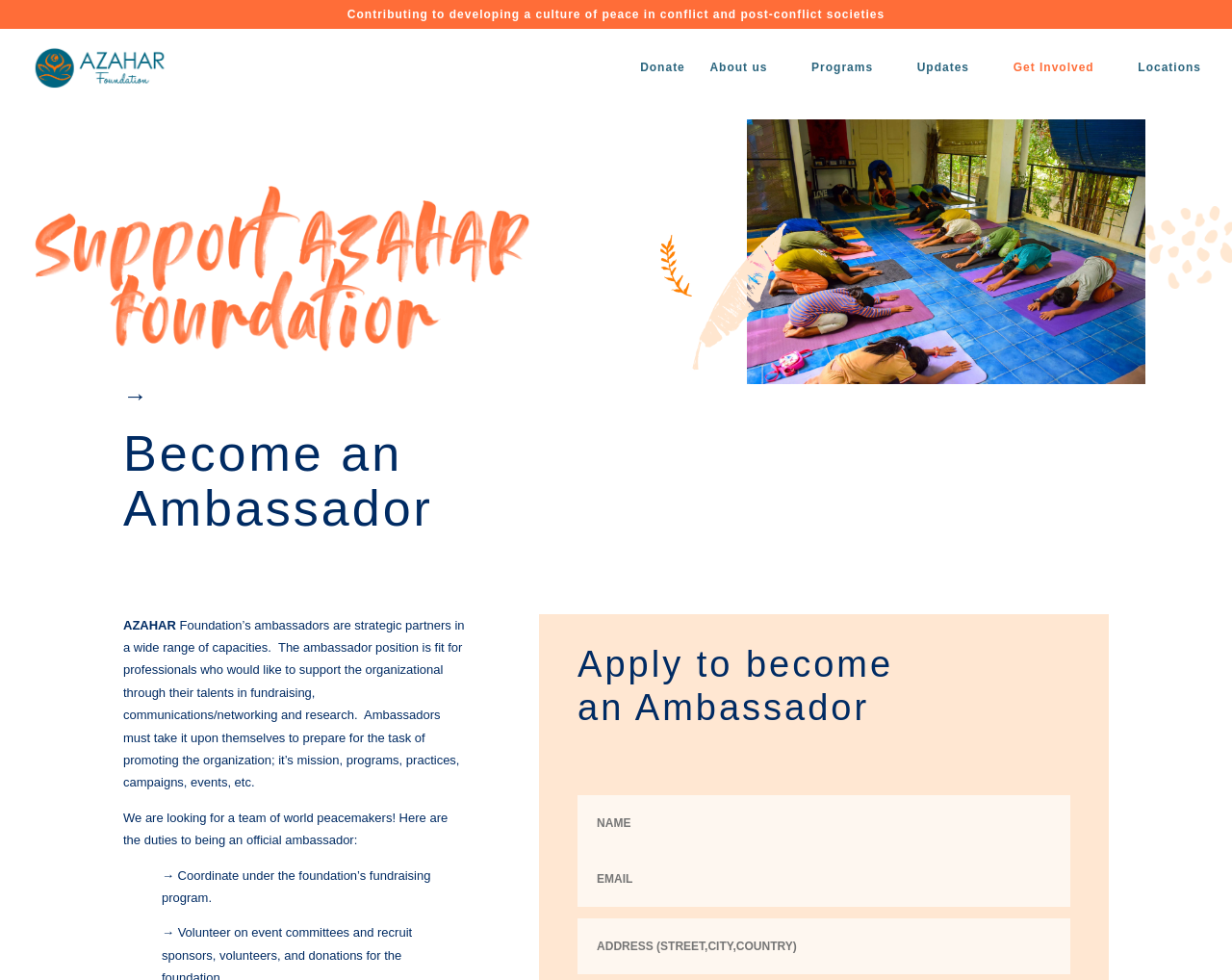Generate a comprehensive description of the webpage.

The webpage is about becoming an ambassador for the AZAHAR Foundation, which focuses on developing a culture of peace in conflict and post-conflict societies. At the top, there is a link to the foundation's homepage, accompanied by a small image of the foundation's logo. 

Below the logo, there are several links to different sections of the website, including "Donate", "About us", "Programs", "Updates", "Get Involved", and "Locations". These links are aligned horizontally across the page.

Further down, there is a large image that takes up about half of the page's width. Above this image, there is a heading that reads "Become an Ambassador". Below the image, there is a brief description of the ambassador position, stating that it is suitable for professionals who can support the organization through fundraising, communications, and research.

The webpage then outlines the duties of an ambassador, including promoting the organization's mission, programs, and events. There are several short paragraphs of text that describe the responsibilities of an ambassador.

At the bottom of the page, there is a section titled "Apply to become an Ambassador" with a form that includes text boxes for entering name, email, and address.